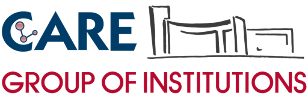What is symbolized by the abstract illustration of interconnected atoms?
Refer to the image and give a detailed answer to the question.

The caption states that the abstract illustration of interconnected atoms symbolizes innovation and education in the sciences, which is a key aspect of the CARE Group of Institutions' mission.